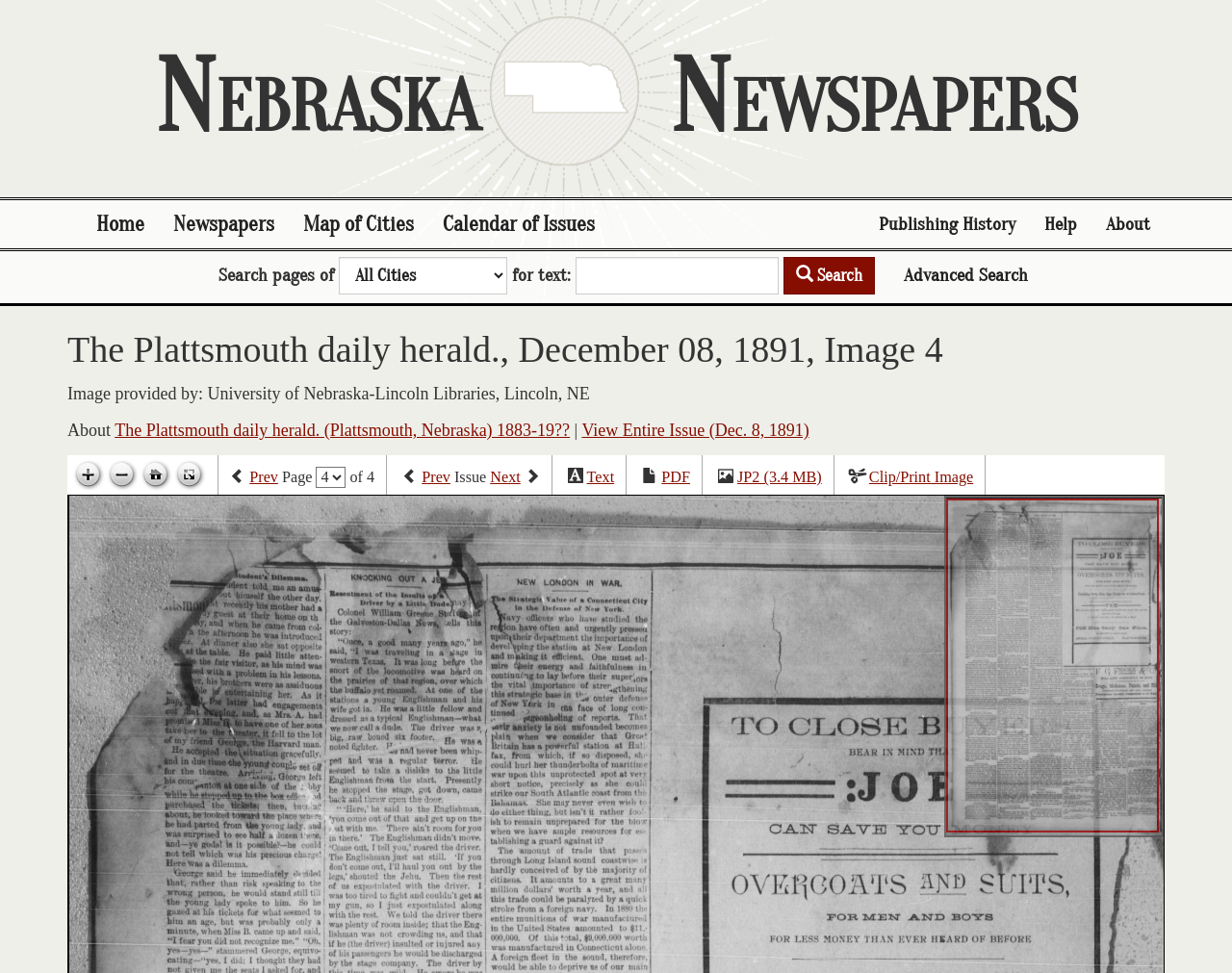What is the function of the 'Zoom in' button?
Using the image, provide a concise answer in one word or a short phrase.

To enlarge the image